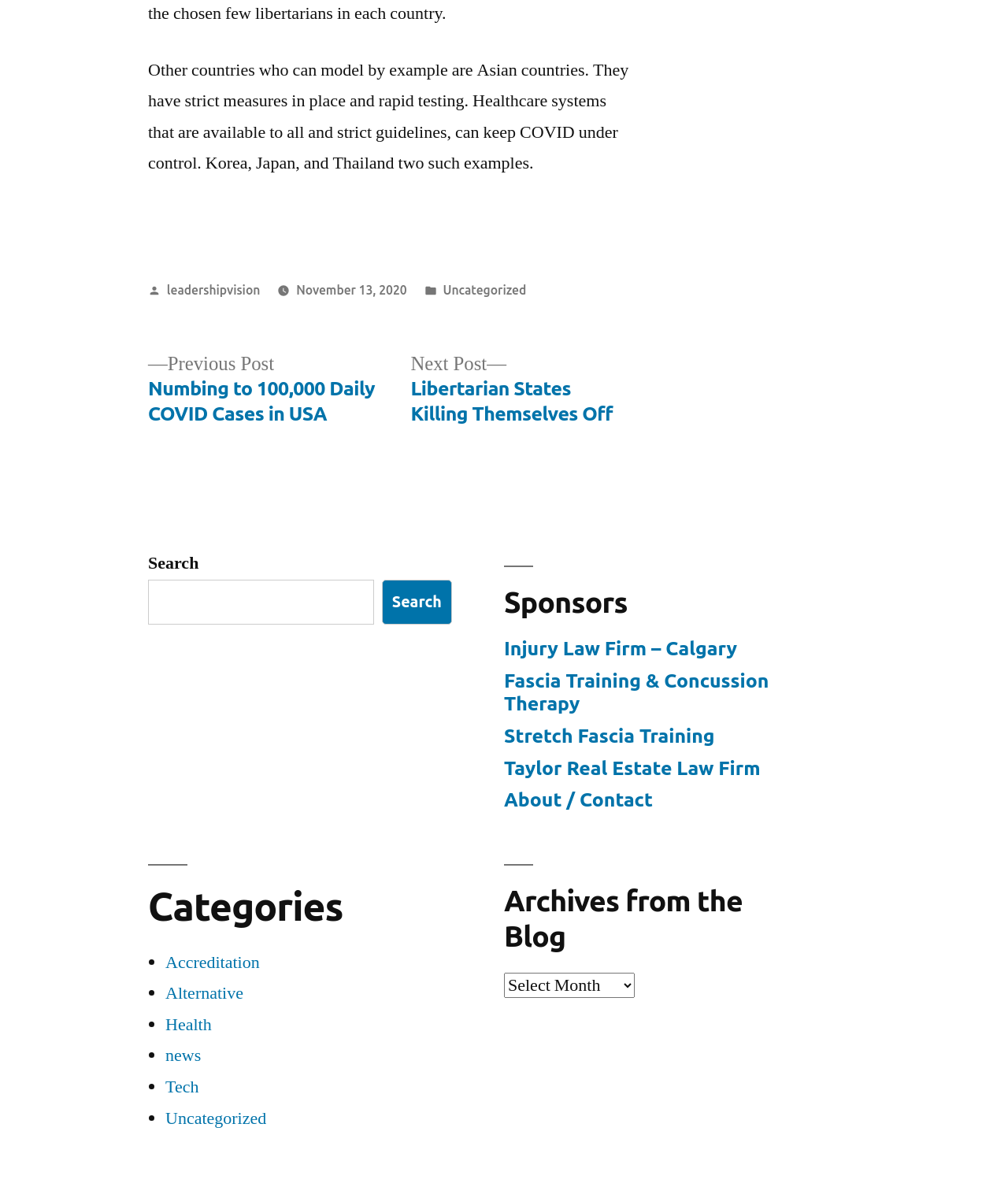How many categories are listed?
Your answer should be a single word or phrase derived from the screenshot.

5